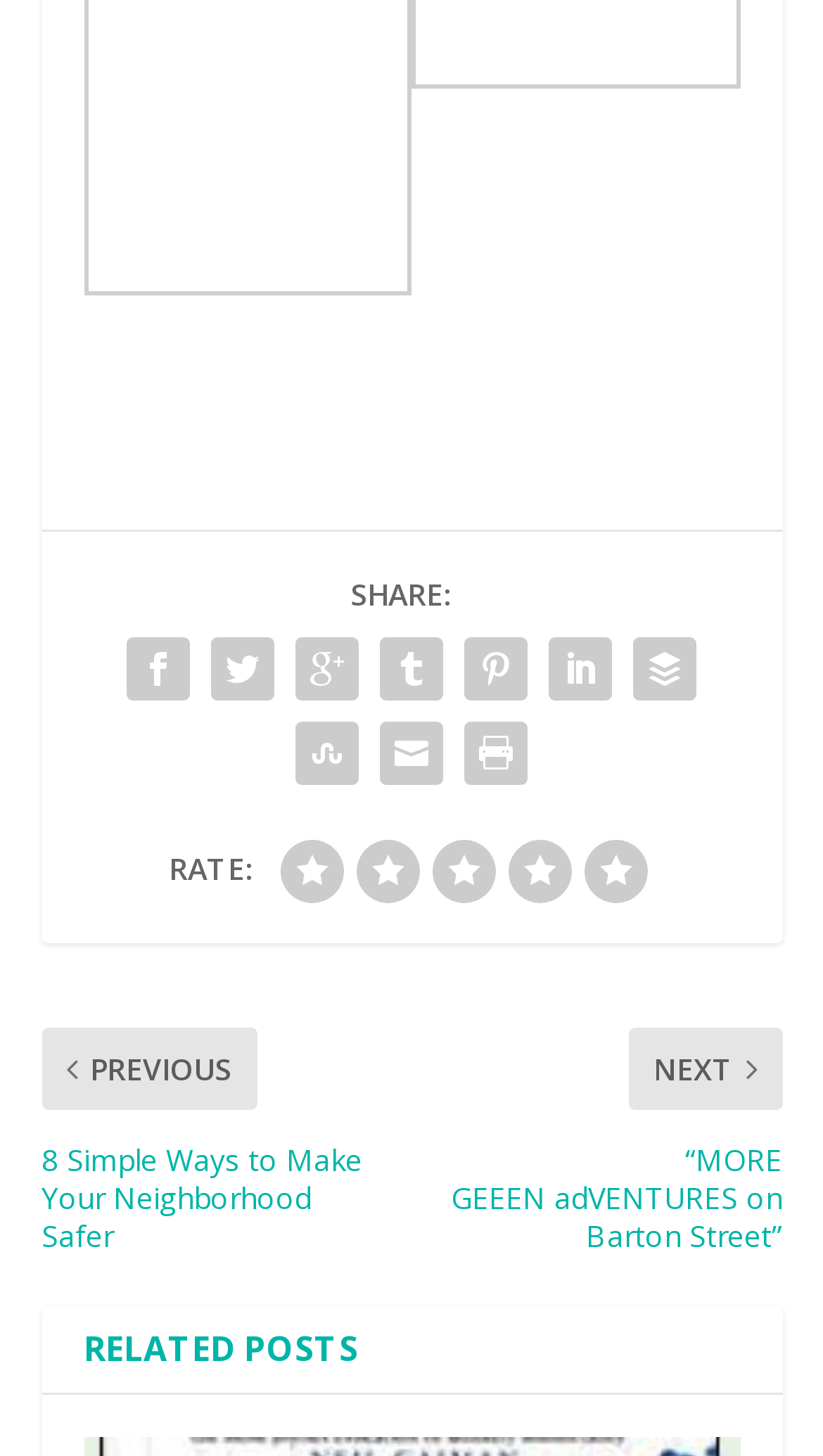Find and indicate the bounding box coordinates of the region you should select to follow the given instruction: "Rate with 5 stars".

[0.71, 0.576, 0.787, 0.62]